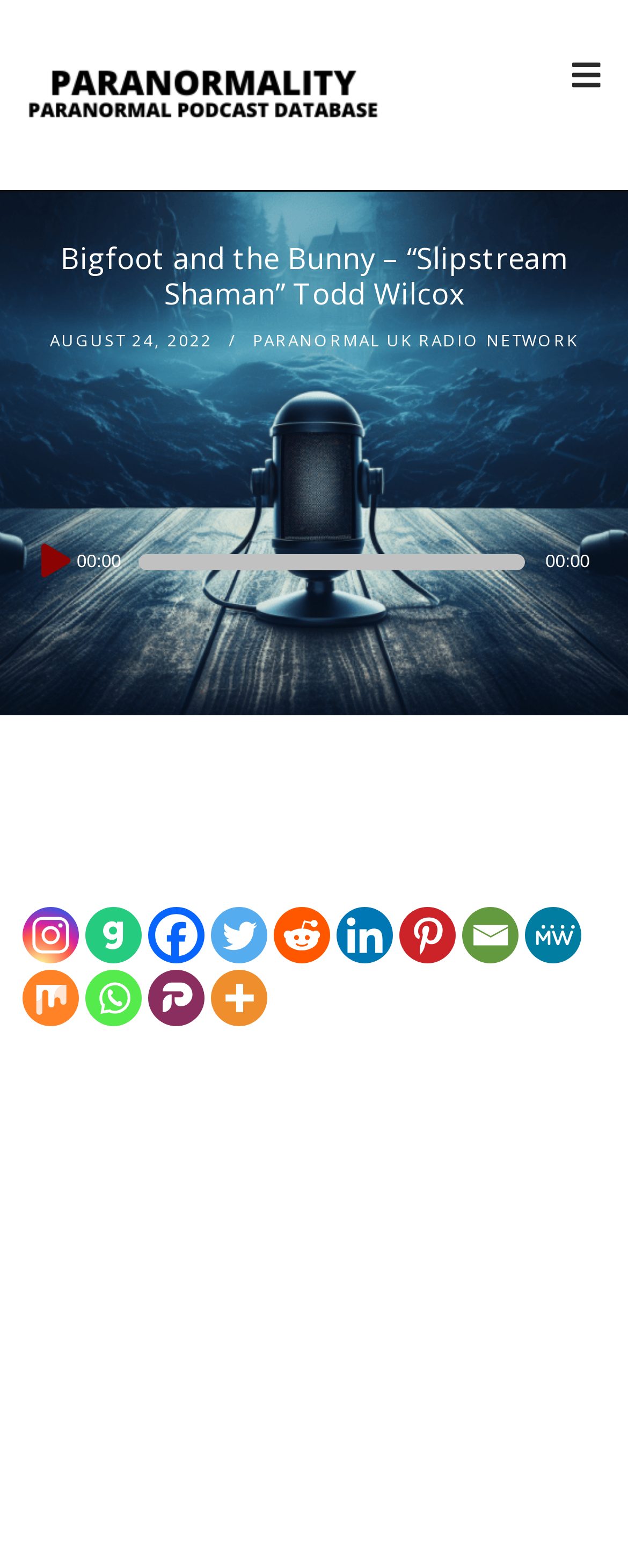Detail the various sections and features of the webpage.

This webpage is about an episode of Paranormality Radio featuring Todd Wilcox, also known as the "Slipstream Shaman". At the top of the page, there is a heading that reads "Paranormality Radio" with an accompanying image. Below this, there is another heading that displays the title of the episode, "Bigfoot and the Bunny – “Slipstream Shaman” Todd Wilcox". 

On the left side of the page, there is a date "AUGUST 24, 2022" and a link to "PARANORMAL UK RADIO NETWORK". On the right side of the page, there is an audio player with a play button, a timer, and a time slider. 

Below the audio player, there is a section with social media links, including Instagram, Gab, Facebook, Twitter, Reddit, Linkedin, Pinterest, Email, MeWe, Mix, Whatsapp, Parler, and More. Each link has an accompanying image.

The main content of the page is a description of the episode, which explains that Todd Wilcox will discuss how to use natural abilities in Quantum Healing and share paranormal experiences, including Shadow People and Bigfoot. There is also a mention of his book, "Slipstream Shaman: Using Quantum Healing for Individuals, Communities, the Planet, and Beyond".